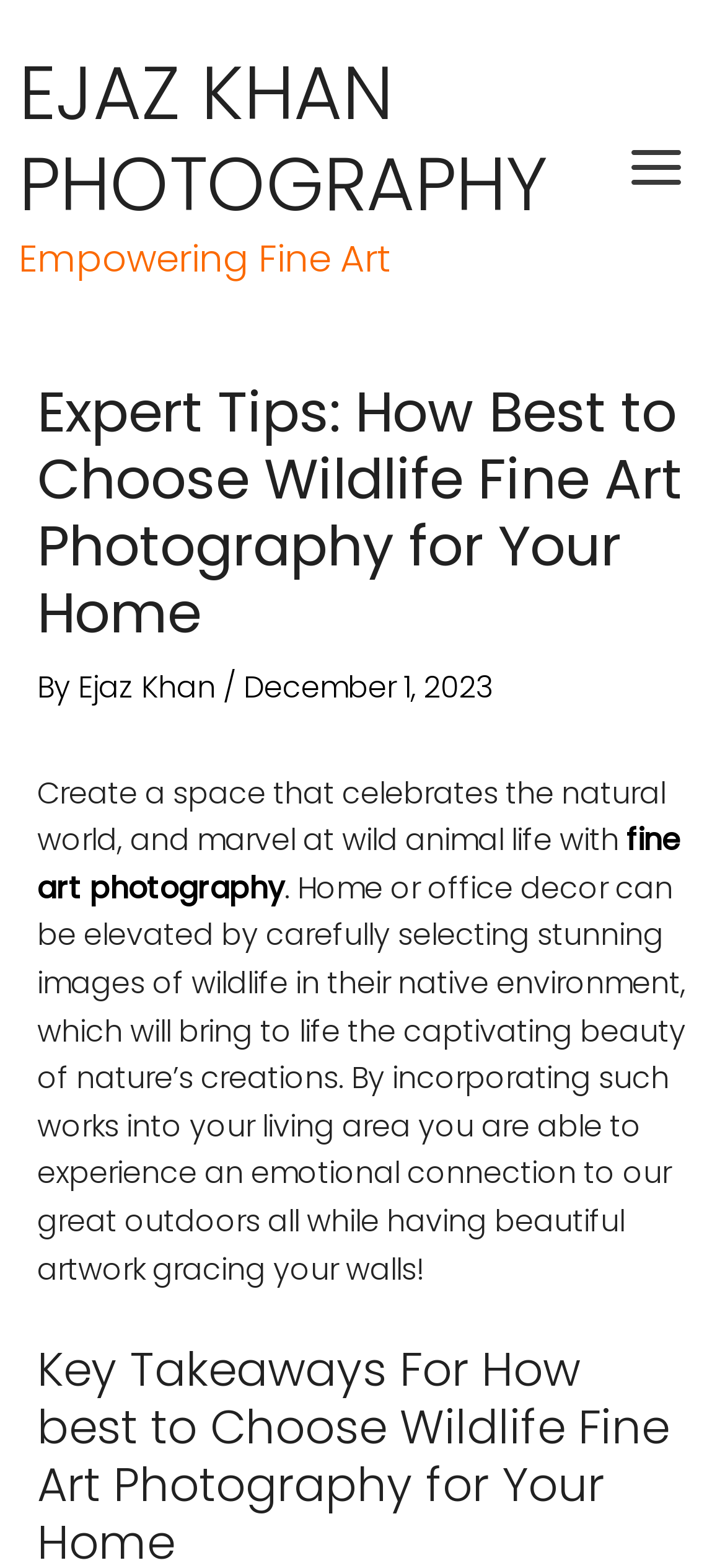Identify and provide the bounding box coordinates of the UI element described: "EJAZ KHAN PHOTOGRAPHY". The coordinates should be formatted as [left, top, right, bottom], with each number being a float between 0 and 1.

[0.026, 0.026, 0.756, 0.151]